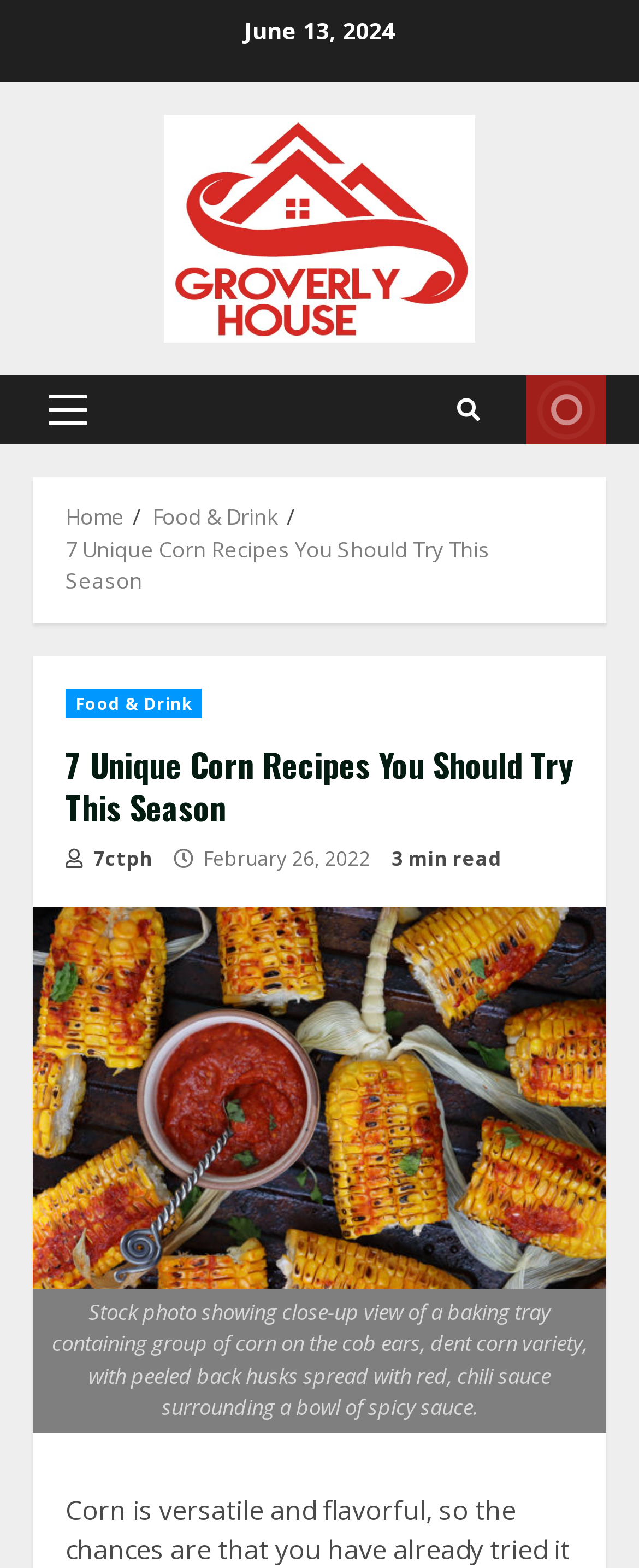Locate the bounding box for the described UI element: "Partners". Ensure the coordinates are four float numbers between 0 and 1, formatted as [left, top, right, bottom].

None